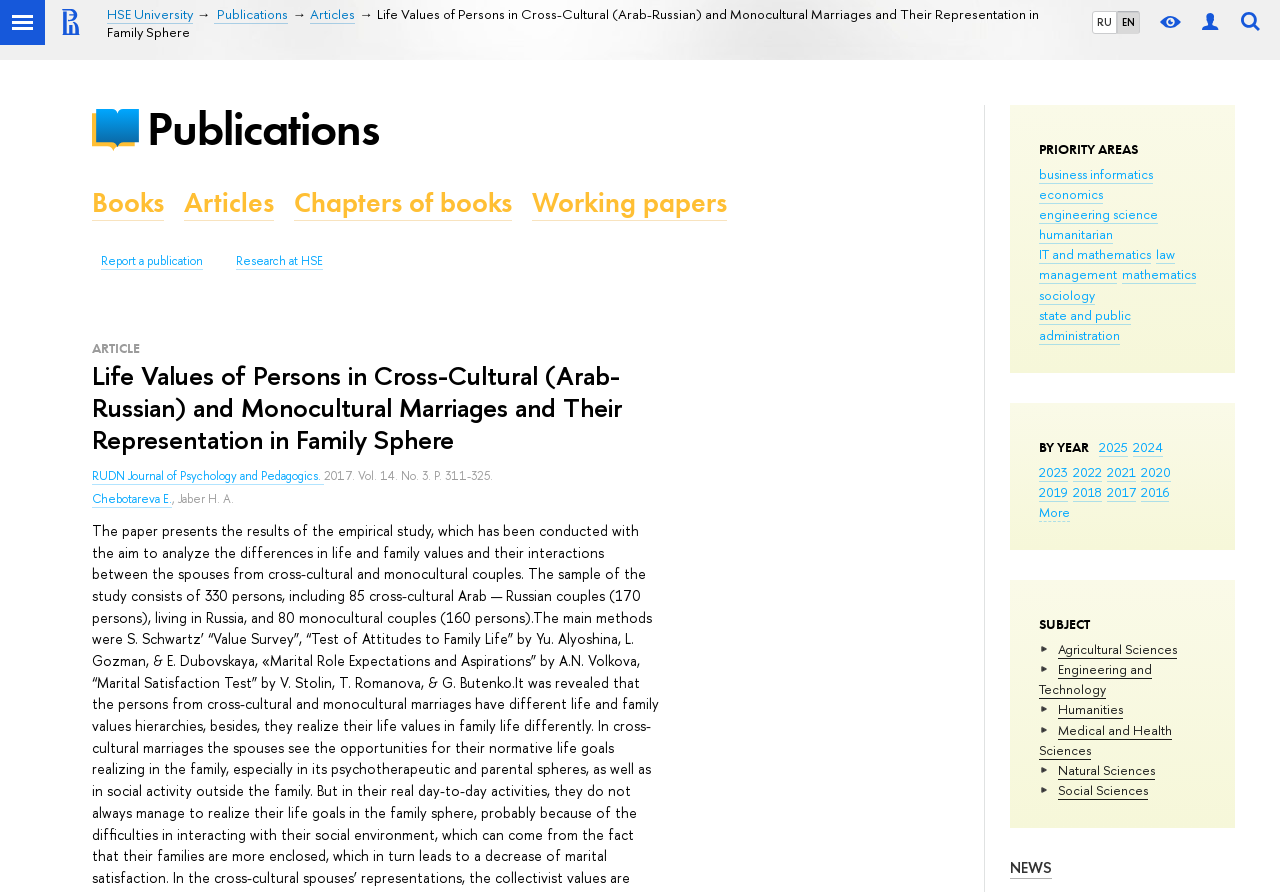Provide the bounding box coordinates of the HTML element described as: "Articles". The bounding box coordinates should be four float numbers between 0 and 1, i.e., [left, top, right, bottom].

[0.242, 0.005, 0.277, 0.026]